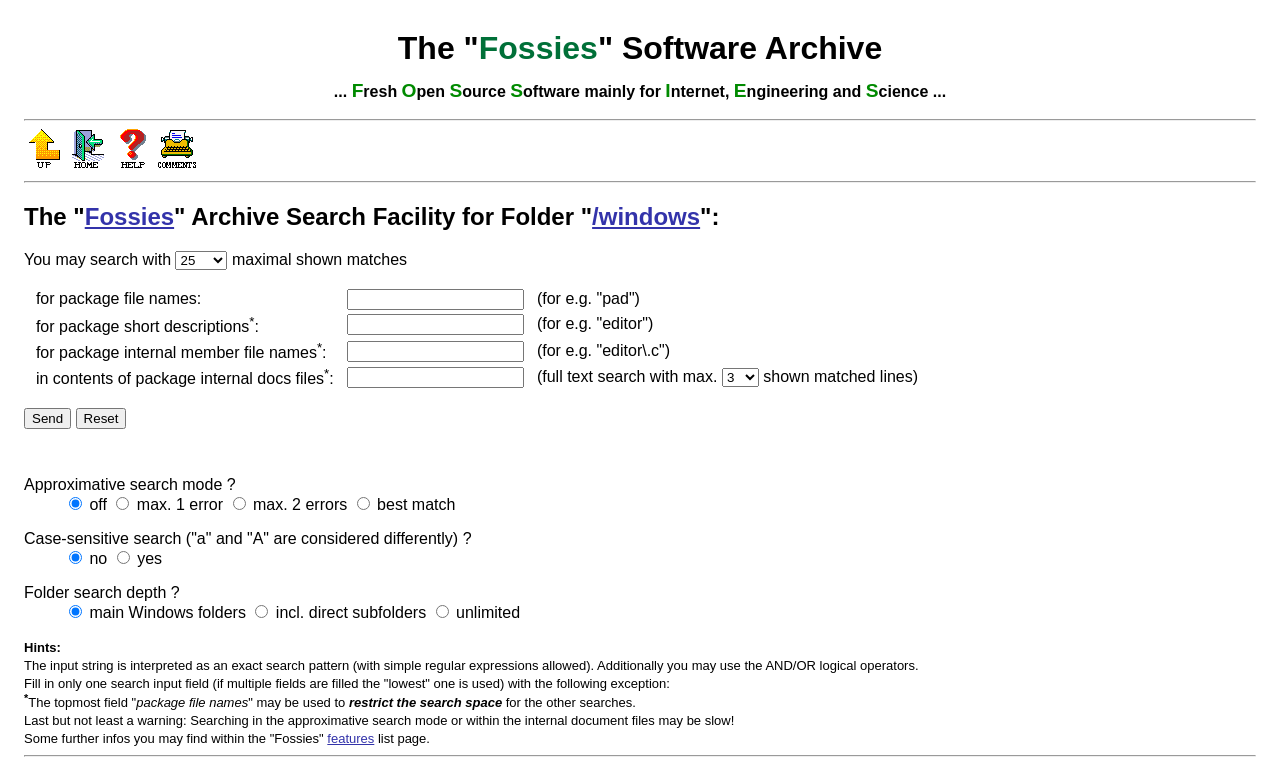Specify the bounding box coordinates of the region I need to click to perform the following instruction: "reset search form". The coordinates must be four float numbers in the range of 0 to 1, i.e., [left, top, right, bottom].

[0.059, 0.531, 0.099, 0.558]